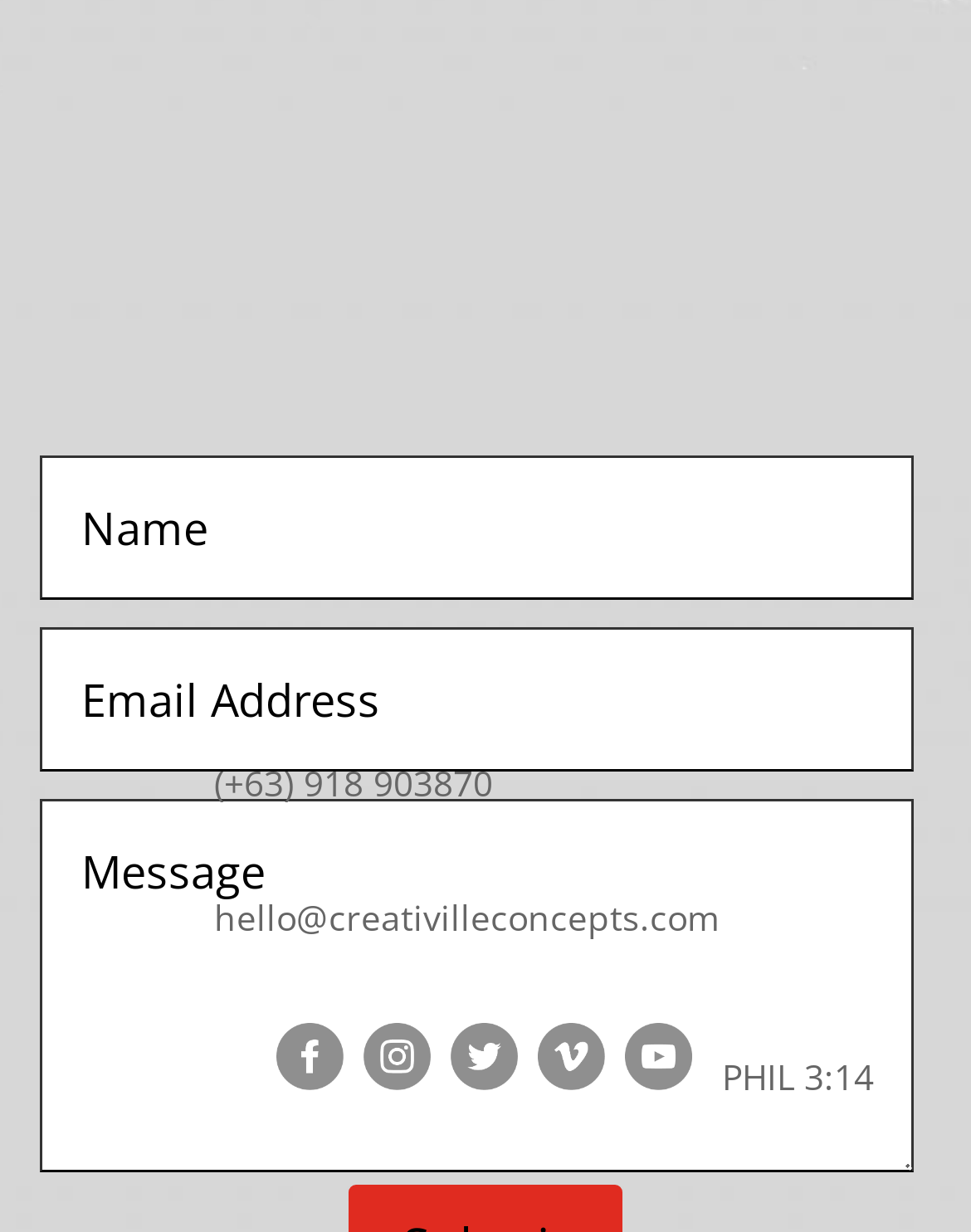Given the description of a UI element: "parent_node: PHIL 3:14", identify the bounding box coordinates of the matching element in the webpage screenshot.

[0.554, 0.854, 0.623, 0.892]